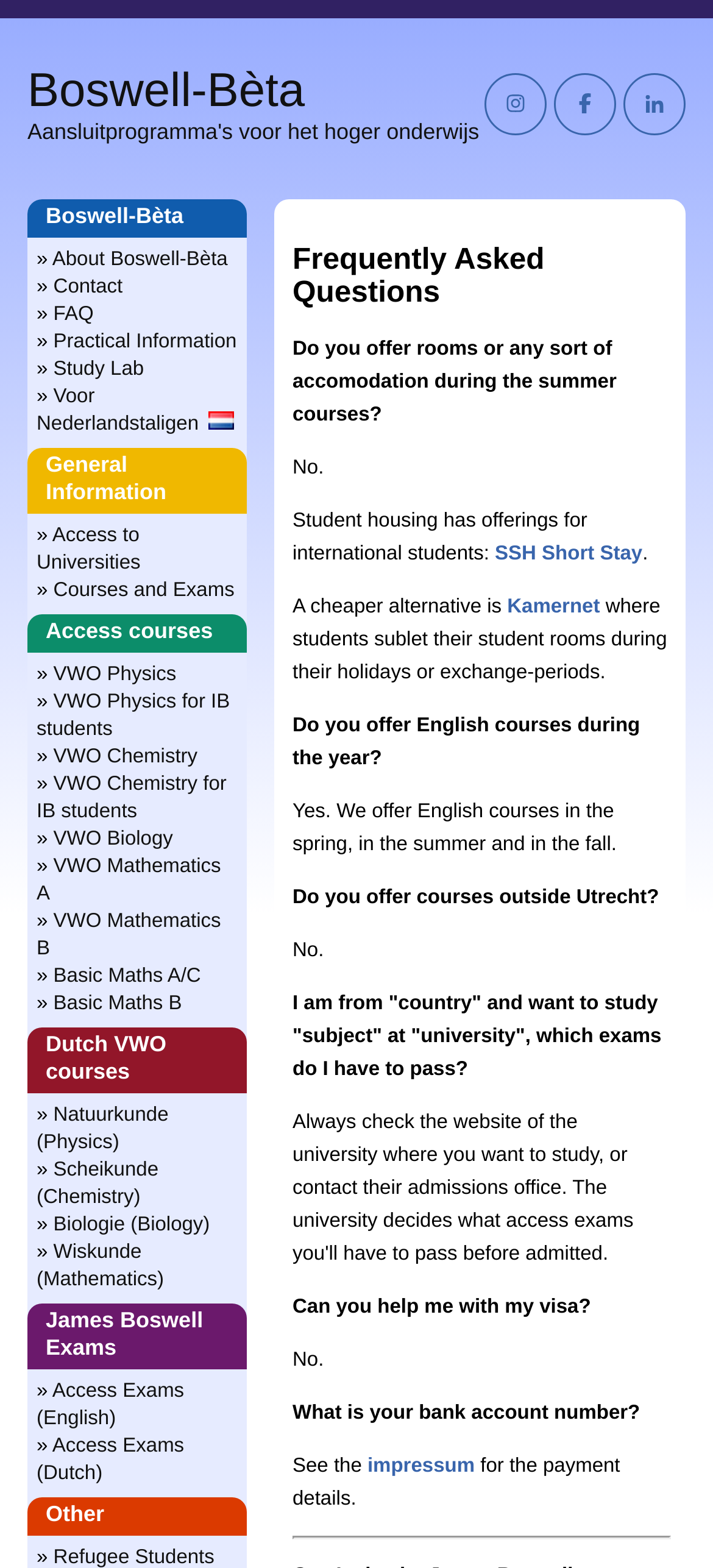What is the purpose of the link 'SSH Short Stay' on the webpage?
Based on the image, answer the question with as much detail as possible.

The webpage mentions 'SSH Short Stay' as an option for student housing, indicating that the link is related to student accommodation services.